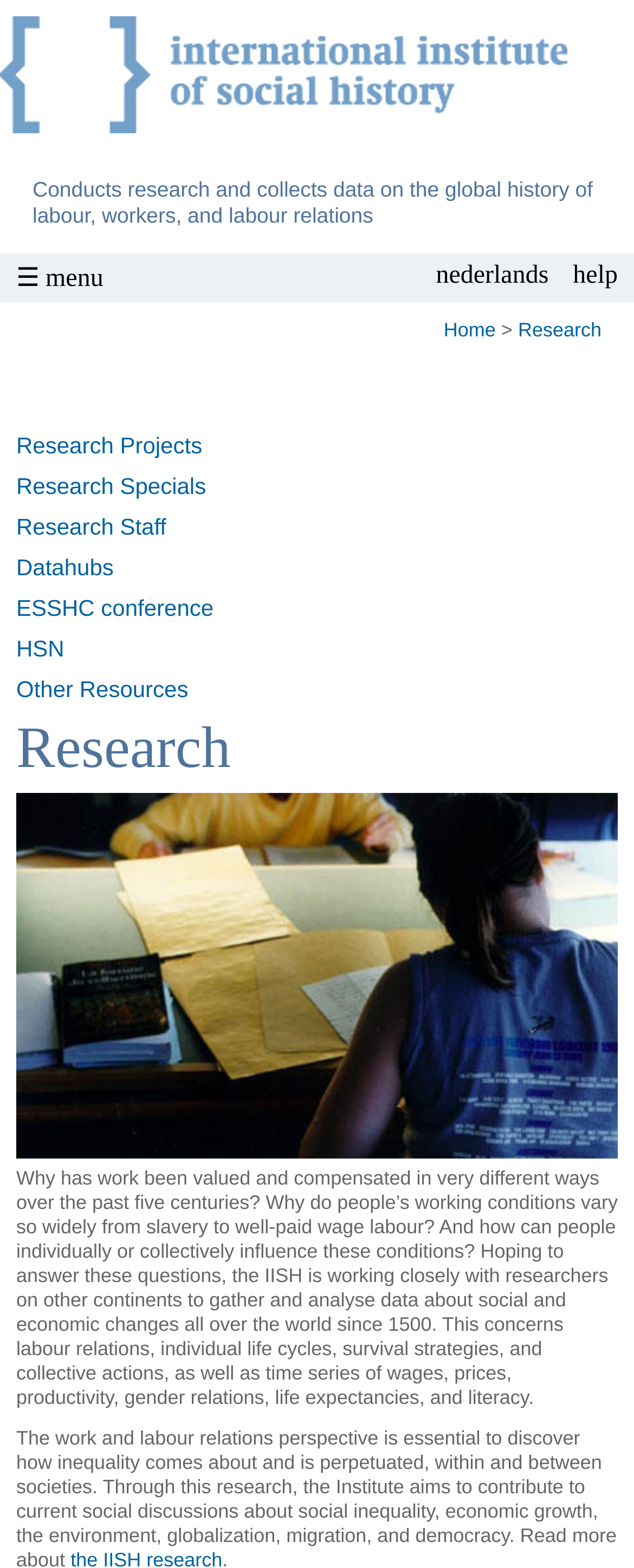Identify the bounding box coordinates of the specific part of the webpage to click to complete this instruction: "Switch to Dutch language".

[0.688, 0.166, 0.865, 0.184]